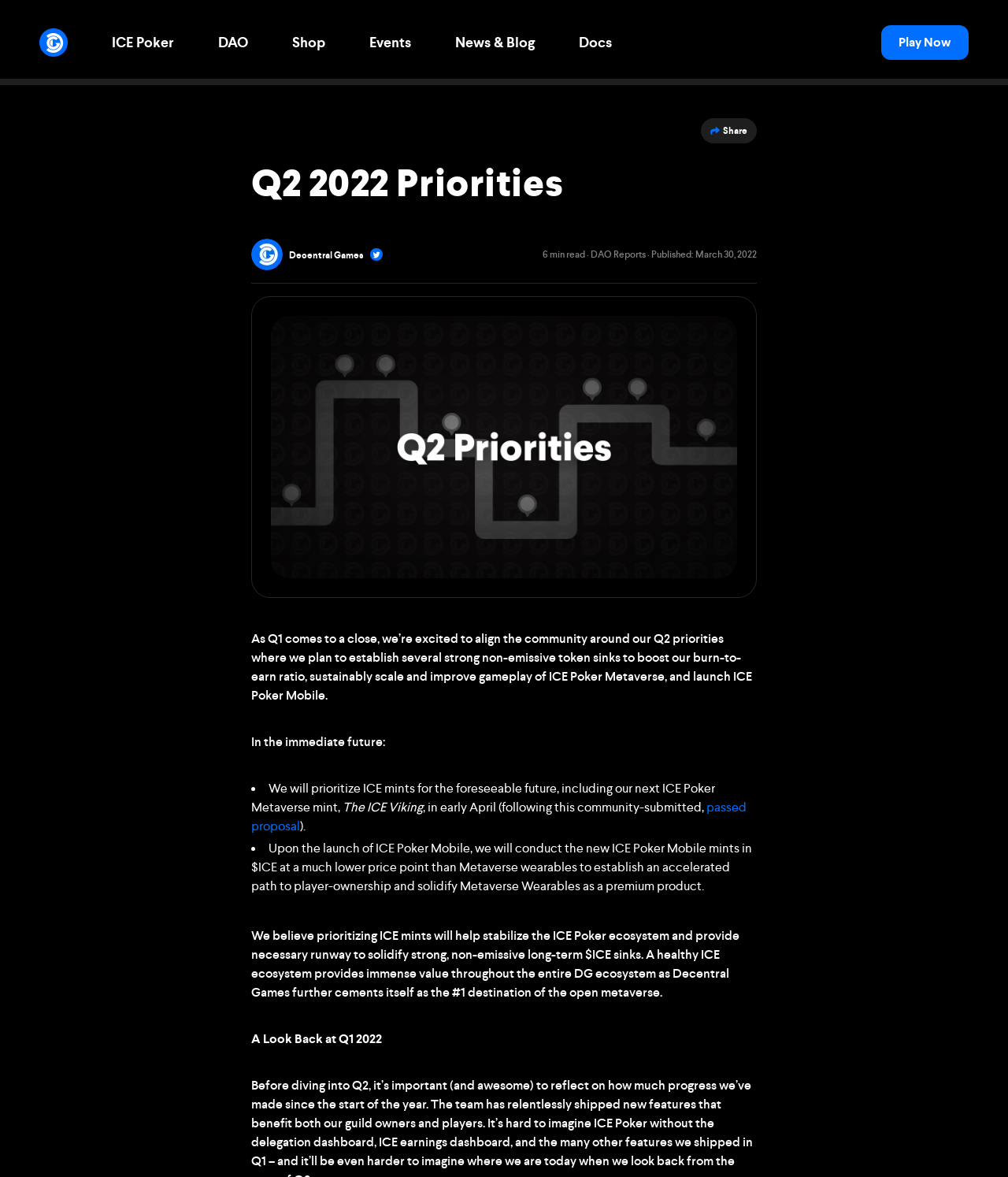Generate an in-depth caption that captures all aspects of the webpage.

The webpage is titled "Q2 2022 Priorities" and features a prominent logo of Decentral Games at the top left corner. Below the logo, there is a navigation menu with links to various sections, including "ICE Poker", "DAO", "Shop", "Events", "News & Blog", and "Docs". 

To the right of the navigation menu, there is a section with multiple links, each accompanied by an image and a brief description. These links include "ICE Dashboard", "My Items", "Marketplace", "Get Started", "DAO Dashboard", "Governance Staking", "Treasury", and "Proposals". 

Further down the page, there is a prominent call-to-action button "Play Now" with a share button and a Decentral Games logo above it. Below the button, there is a heading "Q2 2022 Priorities" followed by a brief introduction to the priorities for the second quarter of 2022. 

The main content of the page is divided into sections, including an introduction, "As Q1 comes to a close...", "In the immediate future:", and "A Look Back at Q1 2022". The text discusses the plans to establish strong non-emissive token sinks, sustainably scale and improve gameplay of ICE Poker Metaverse, and launch ICE Poker Mobile. There are also lists of priorities, including prioritizing ICE mints and conducting new ICE Poker Mobile mints at a lower price point. 

At the bottom of the page, there are two static text elements, "Copied to clipboard" and "Check your inbox for an email confirmation", which suggest that the user has performed some action, such as copying a link or subscribing to a newsletter.